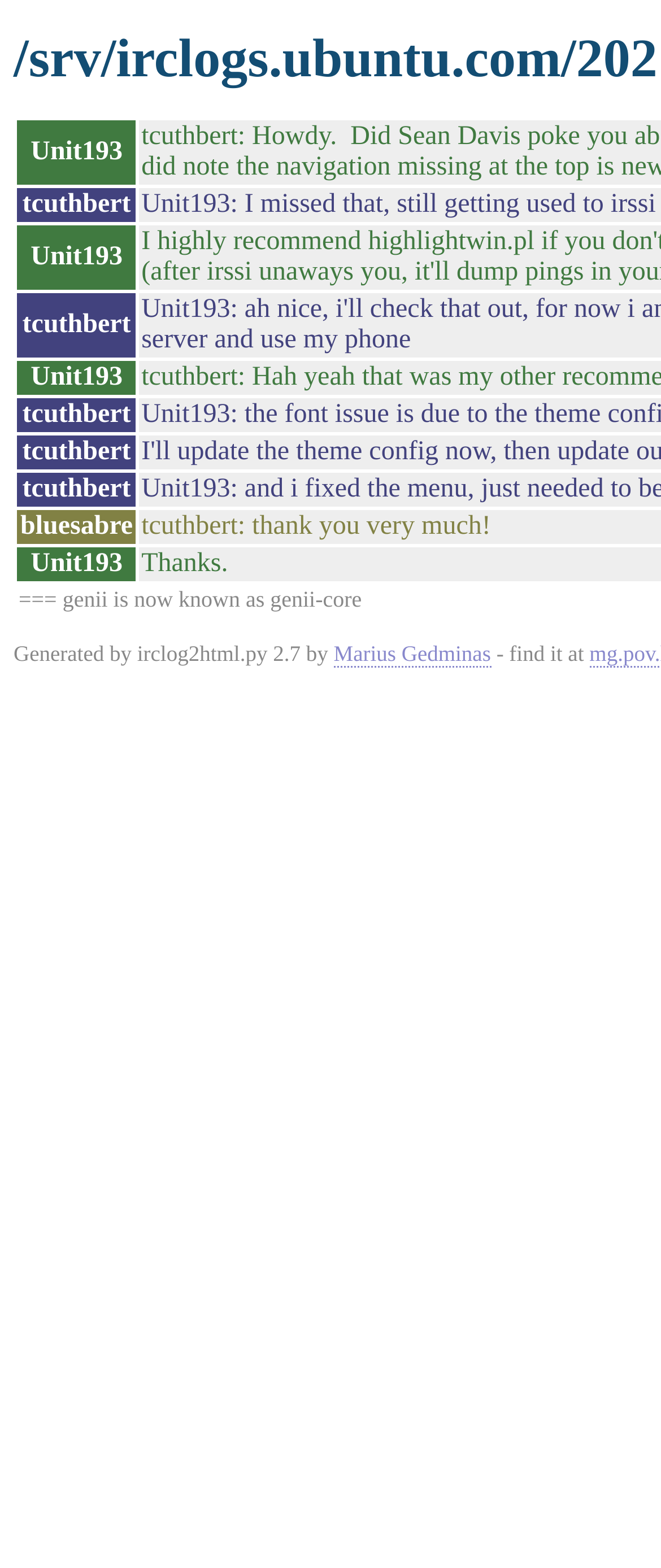How many rowheaders are there?
Based on the screenshot, provide a one-word or short-phrase response.

9